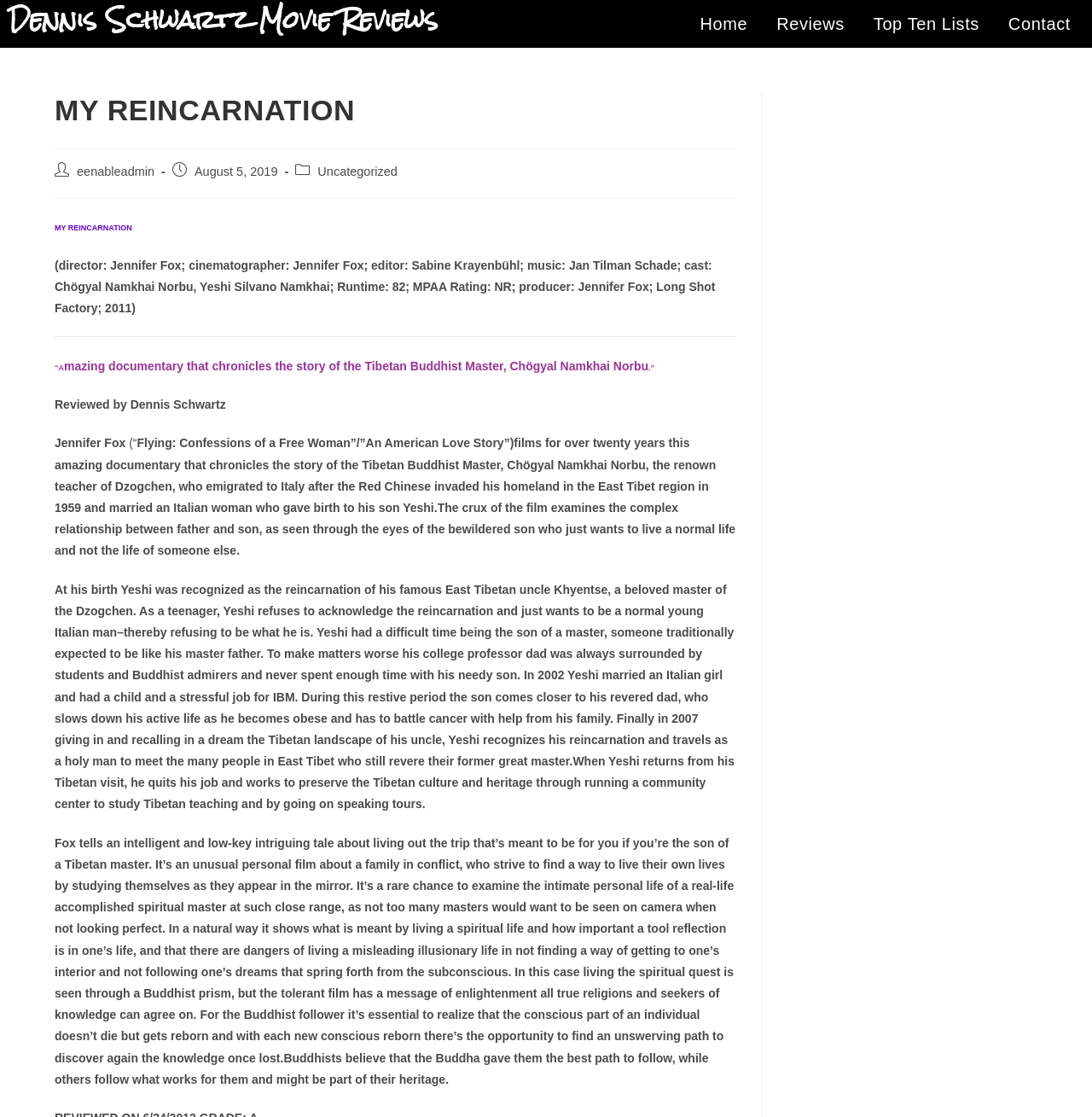Using floating point numbers between 0 and 1, provide the bounding box coordinates in the format (top-left x, top-left y, bottom-right x, bottom-right y). Locate the UI element described here: Reviews

[0.699, 0.008, 0.785, 0.035]